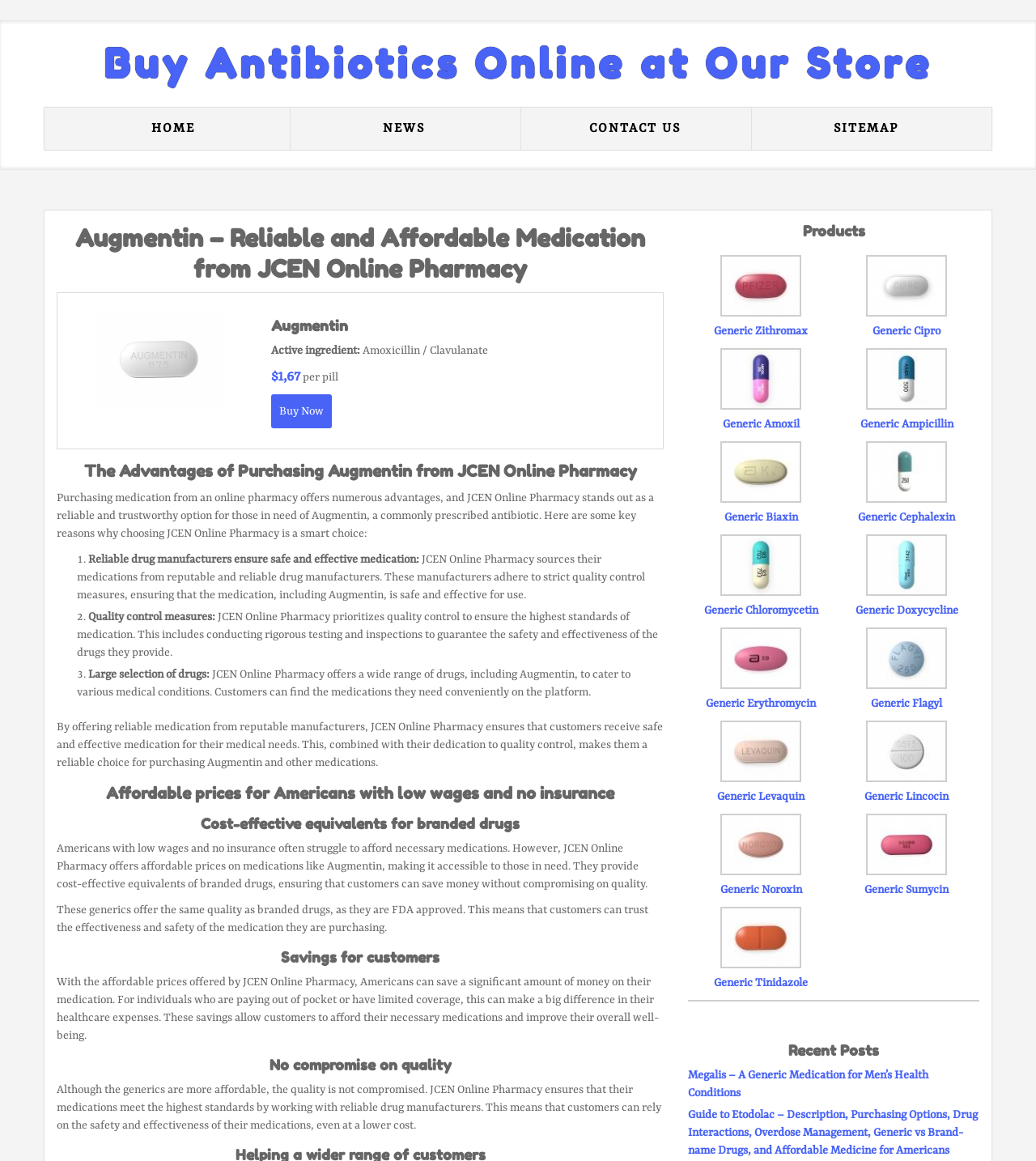Based on the image, please elaborate on the answer to the following question:
What are the advantages of purchasing Augmentin from JCEN Online Pharmacy?

The advantages of purchasing Augmentin from JCEN Online Pharmacy can be found in the list markers '1.', '2.', and '3.' which describe the reliable drug manufacturers, quality control measures, and large selection of drugs respectively.